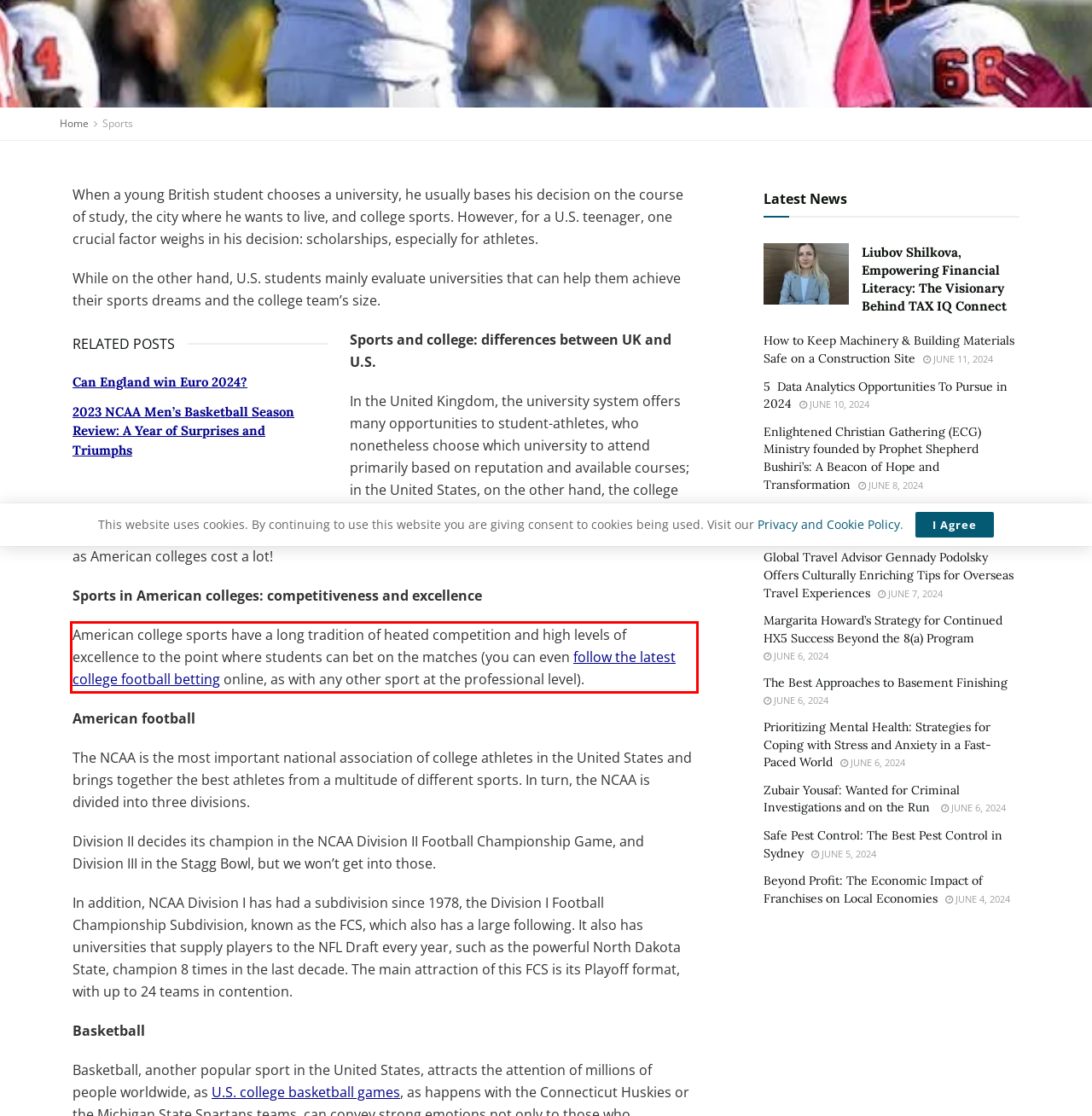There is a screenshot of a webpage with a red bounding box around a UI element. Please use OCR to extract the text within the red bounding box.

American college sports have a long tradition of heated competition and high levels of excellence to the point where students can bet on the matches (you can even follow the latest college football betting online, as with any other sport at the professional level).